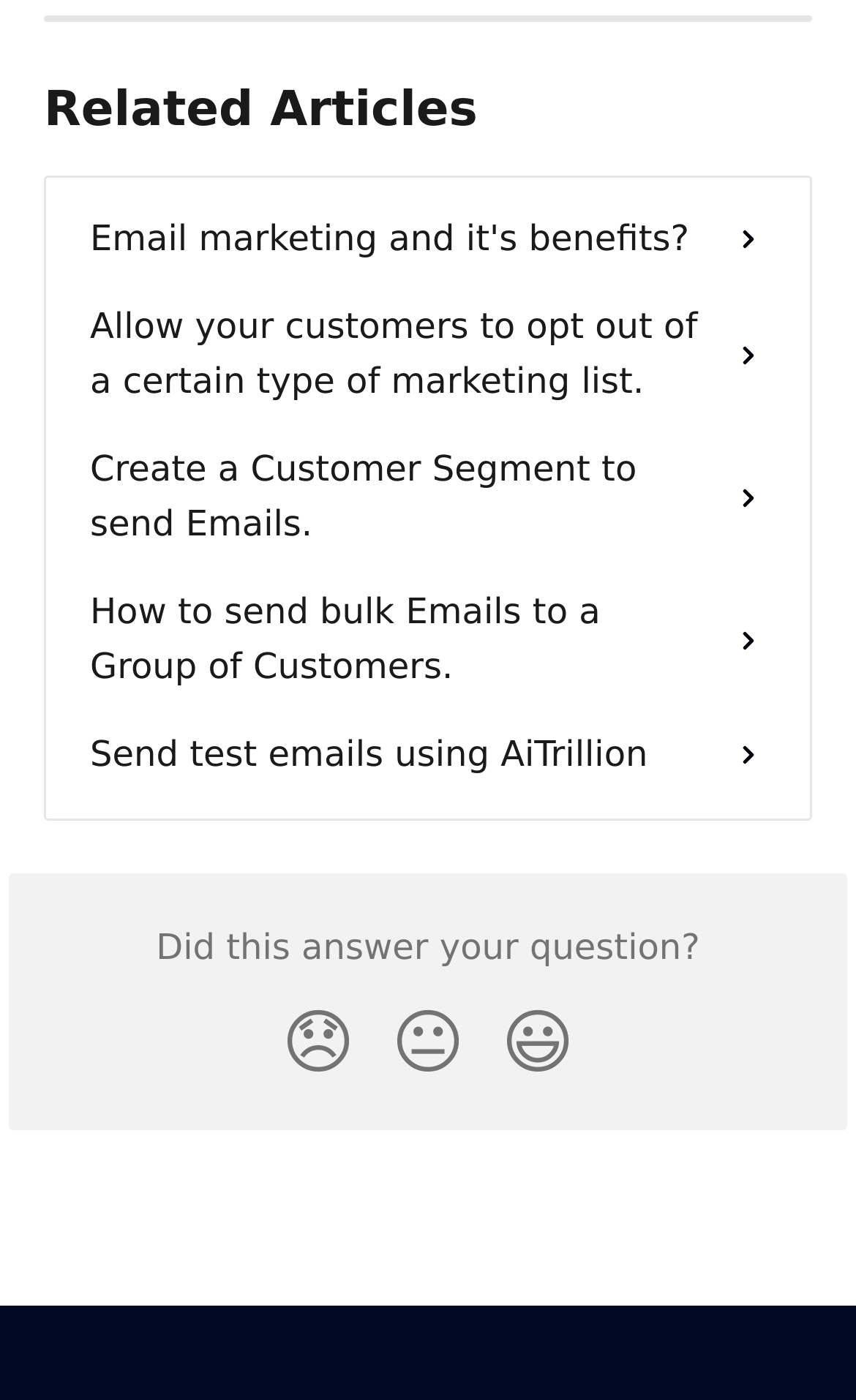Bounding box coordinates are to be given in the format (top-left x, top-left y, bottom-right x, bottom-right y). All values must be floating point numbers between 0 and 1. Provide the bounding box coordinate for the UI element described as: 😃

[0.564, 0.702, 0.692, 0.789]